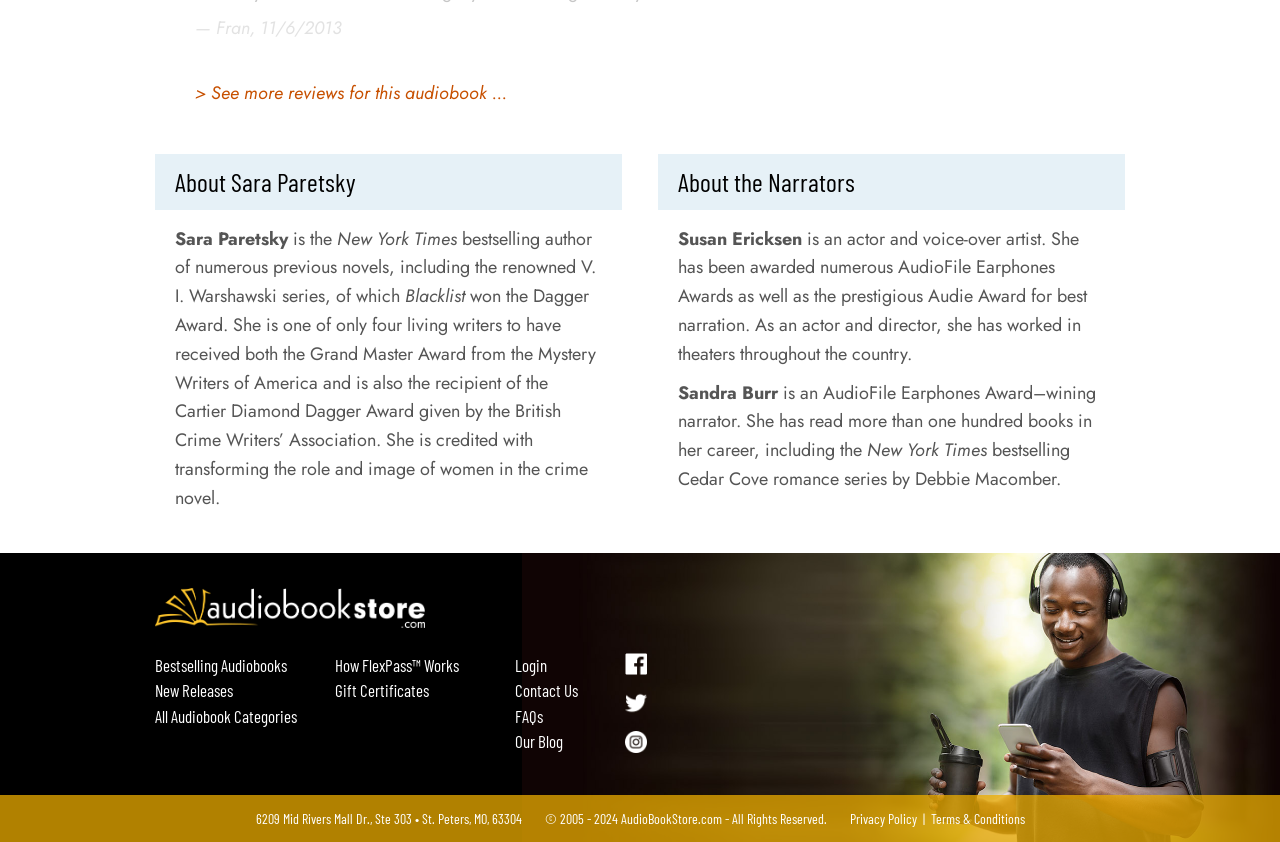Please identify the bounding box coordinates of the element on the webpage that should be clicked to follow this instruction: "Share on Facebook". The bounding box coordinates should be given as four float numbers between 0 and 1, formatted as [left, top, right, bottom].

None